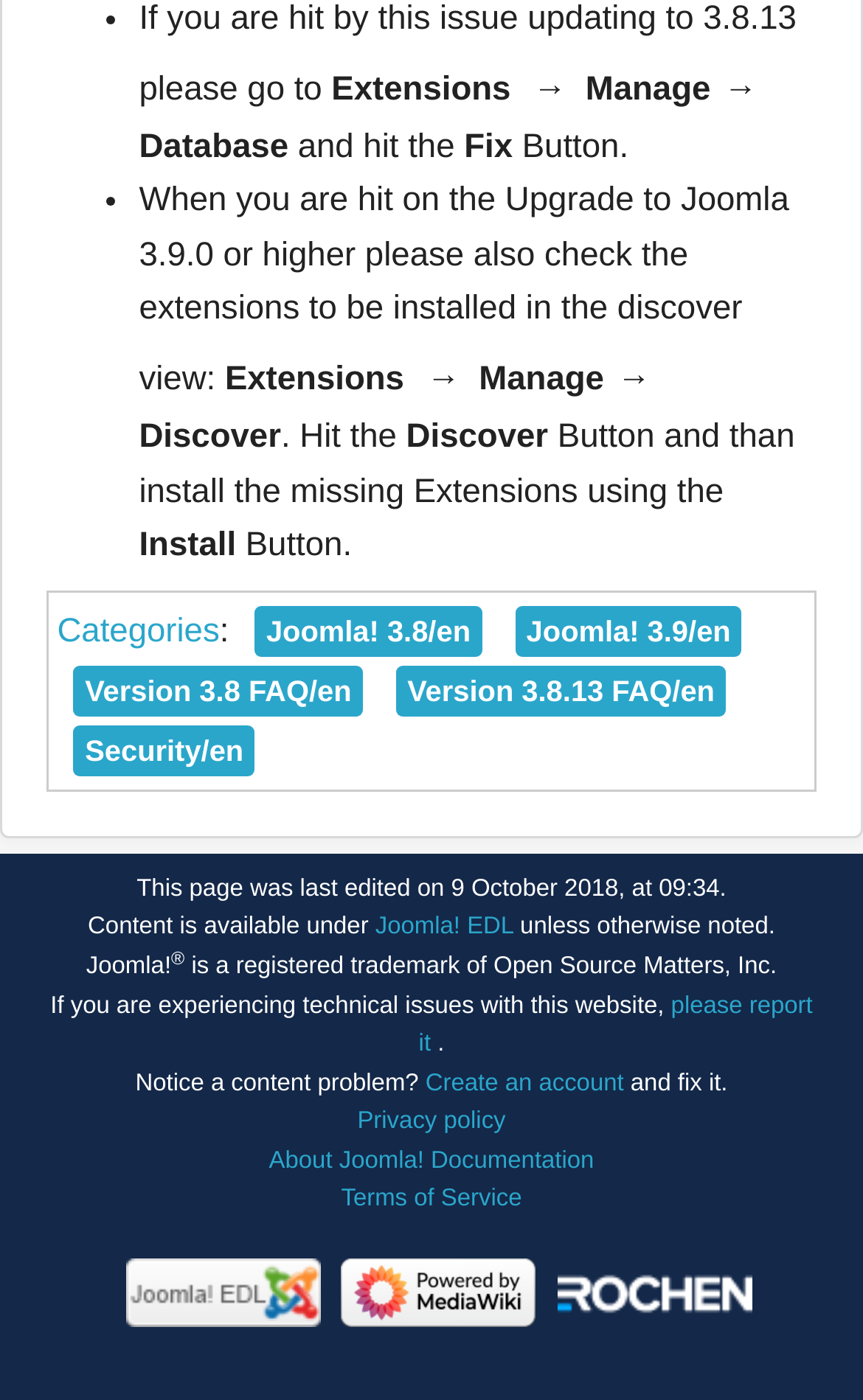Give the bounding box coordinates for this UI element: "parent_node: Search aria-label="Menu"". The coordinates should be four float numbers between 0 and 1, arranged as [left, top, right, bottom].

None